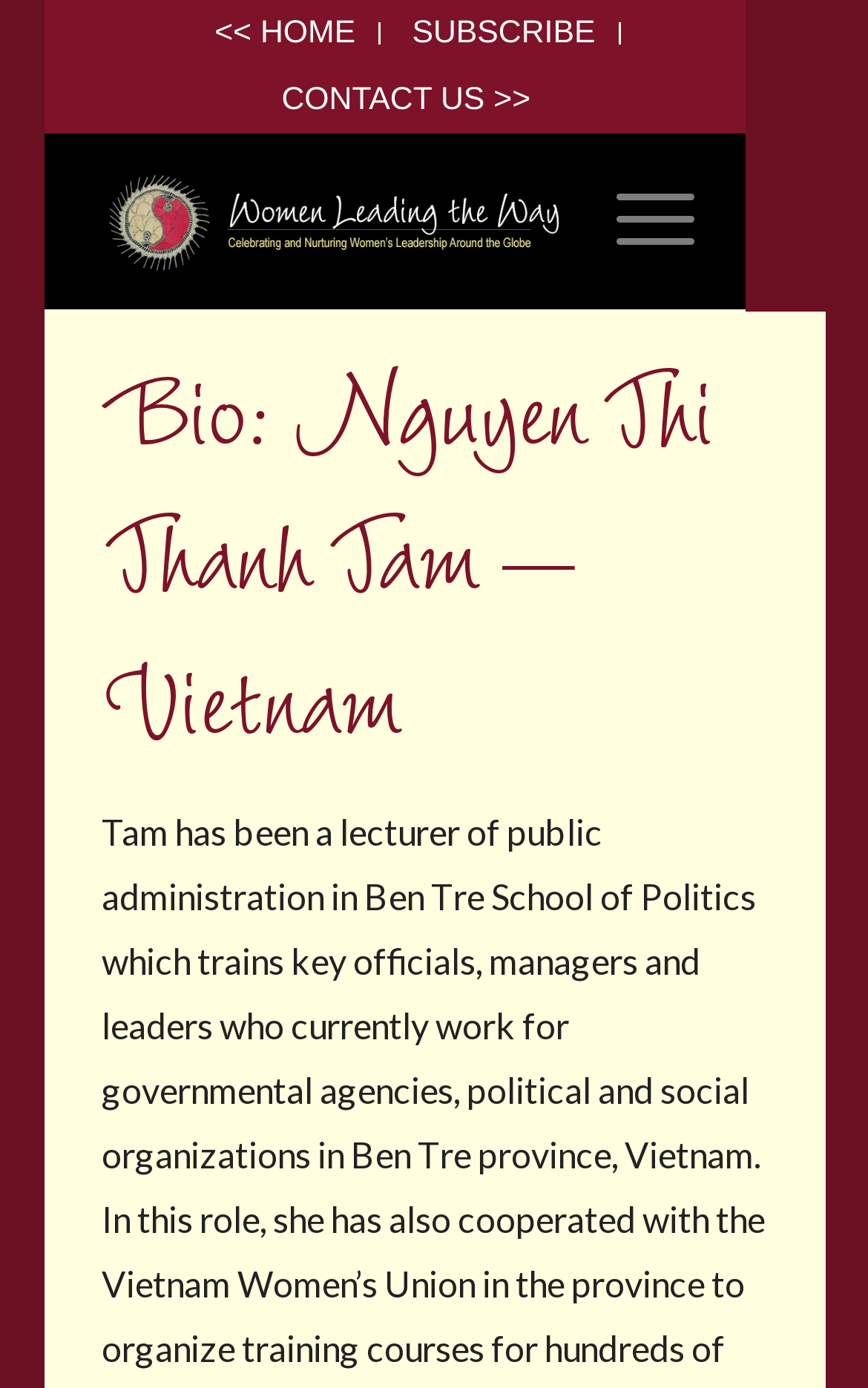Please give a one-word or short phrase response to the following question: 
How many links are present in the top navigation bar?

3